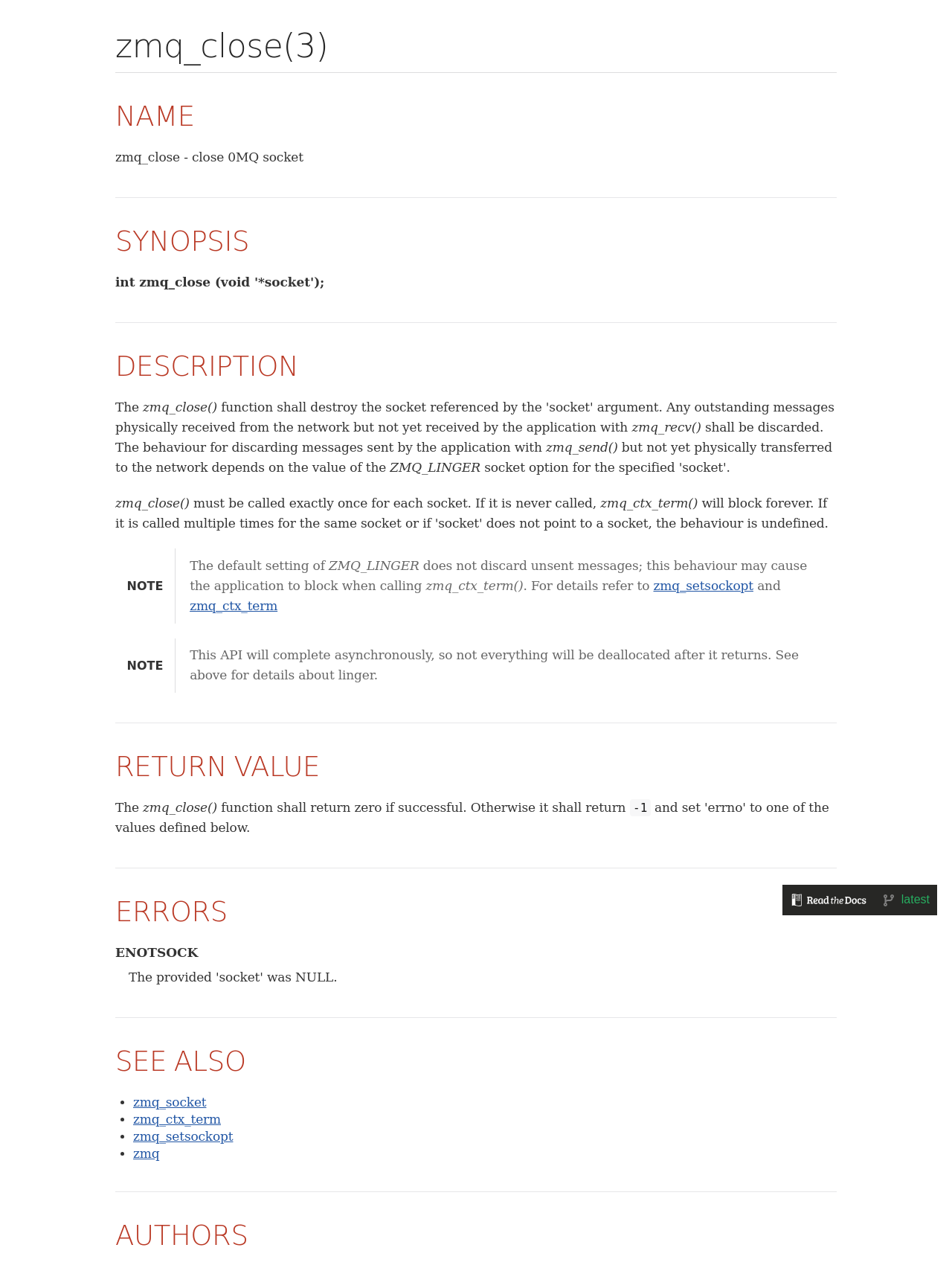What happens if zmq_close is never called?
Using the image as a reference, answer with just one word or a short phrase.

zmq_ctx_term may block